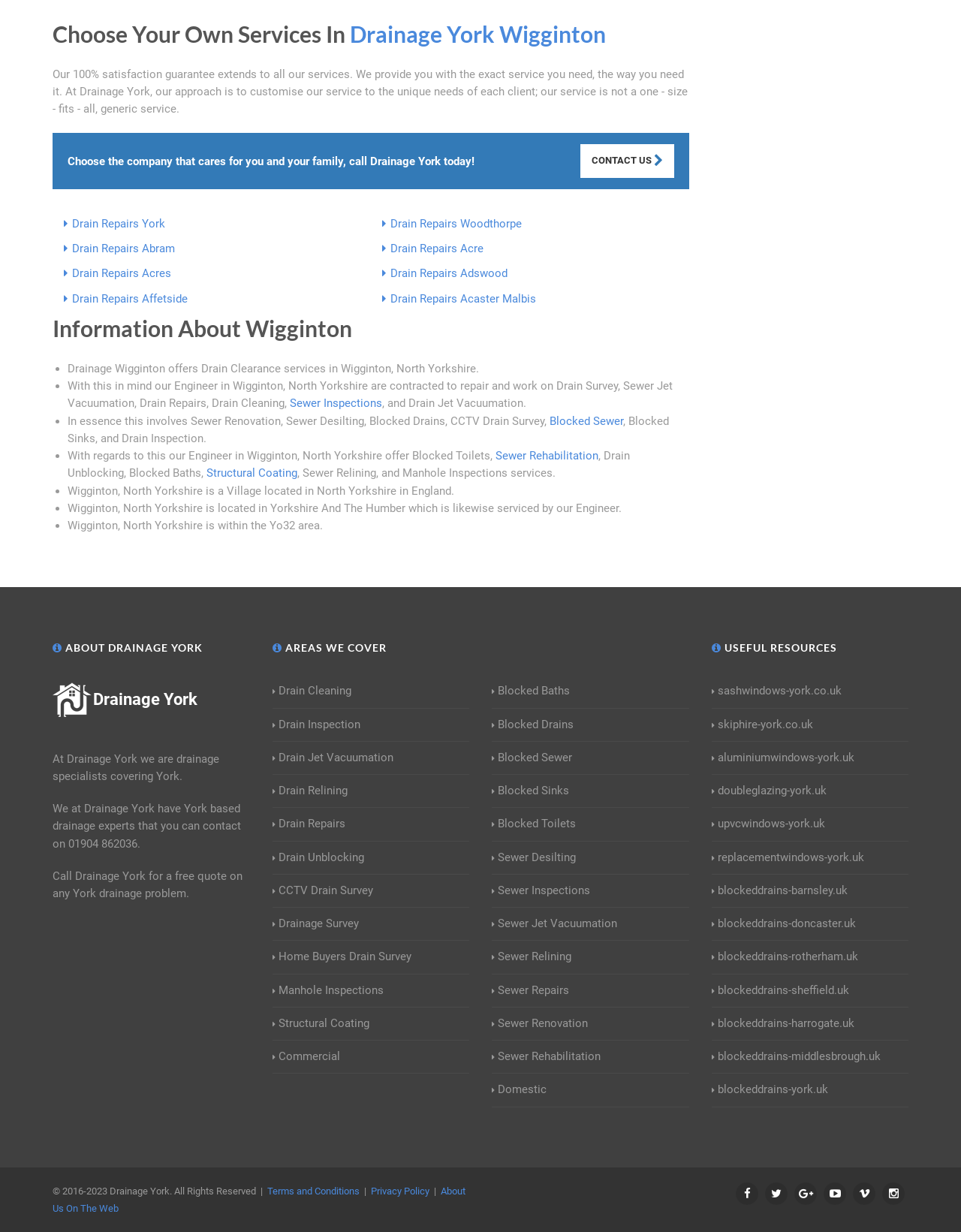Find the bounding box coordinates of the area to click in order to follow the instruction: "Read about 'Information About Wigginton'".

[0.055, 0.253, 0.717, 0.28]